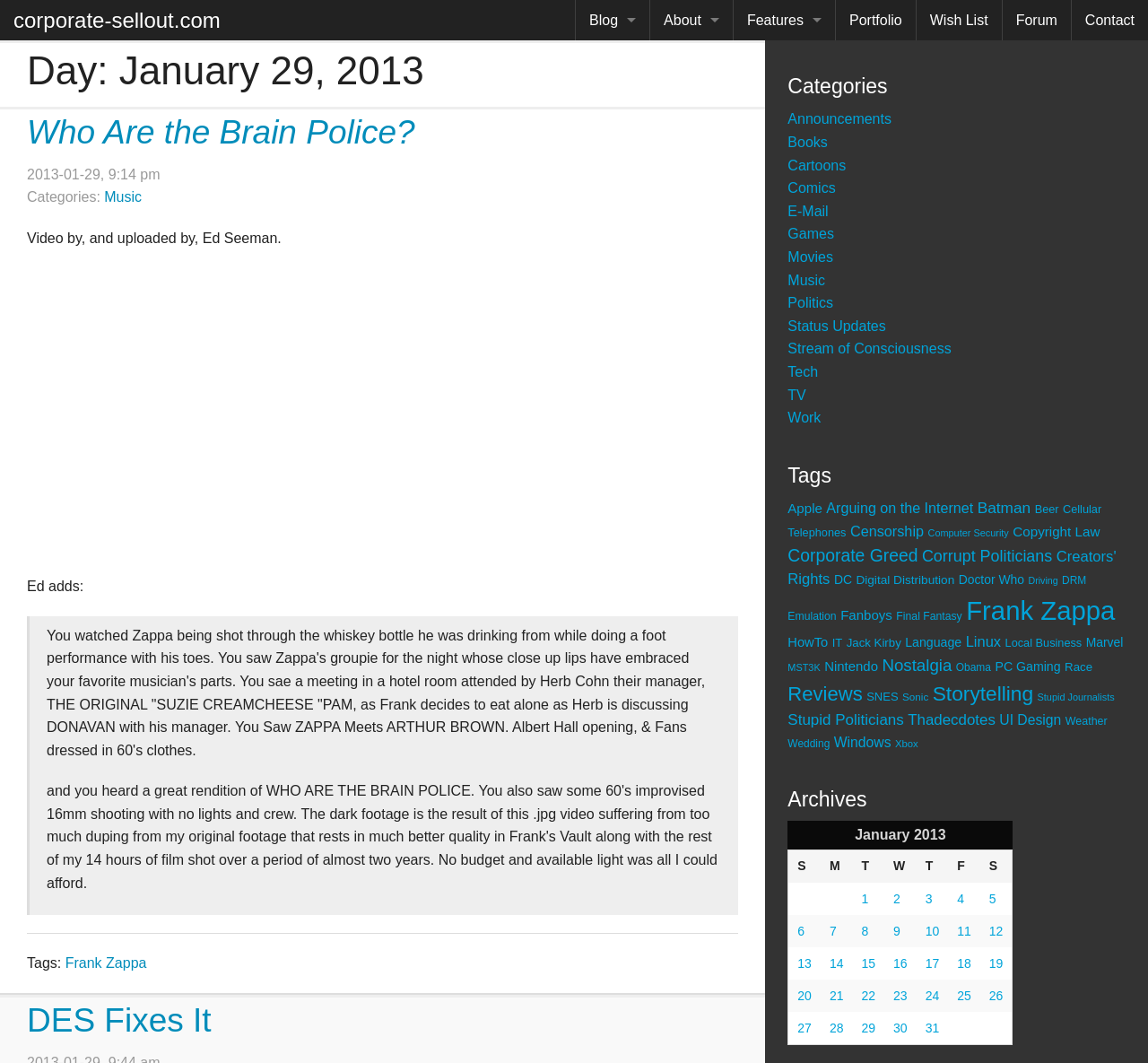Find the bounding box coordinates for the HTML element specified by: "MST3K".

[0.686, 0.623, 0.715, 0.633]